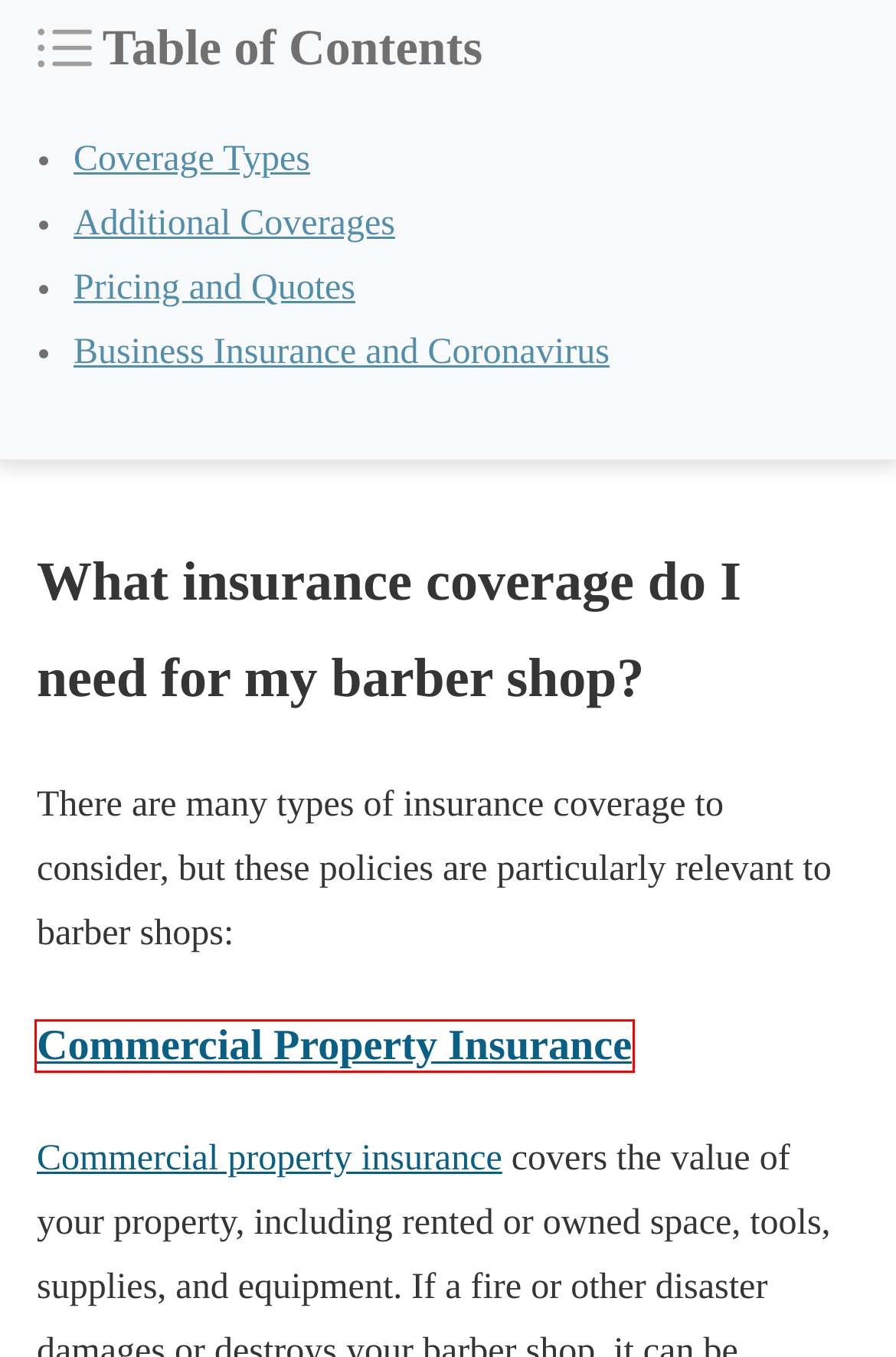Analyze the screenshot of a webpage featuring a red rectangle around an element. Pick the description that best fits the new webpage after interacting with the element inside the red bounding box. Here are the candidates:
A. General Liability Insurance: Cost, Quotes & Coverage | AdvisorSmith
B. AdvisorSmith: Your trusted small business resource
C. What is Bailee’s Customer Insurance? | AdvisorSmith
D. Commercial Property Insurance: Coverage & Quotes | AdvisorSmith
E. Small Business Insurance | Thimble
F. Workers’ Compensation Insurance for Small Businesses | AdvisorSmith
G. What Is Products and Completed Operations Coverage? | AdvisorSmith
H. Business Income Insurance: Coverage & Quotes | AdvisorSmith

D